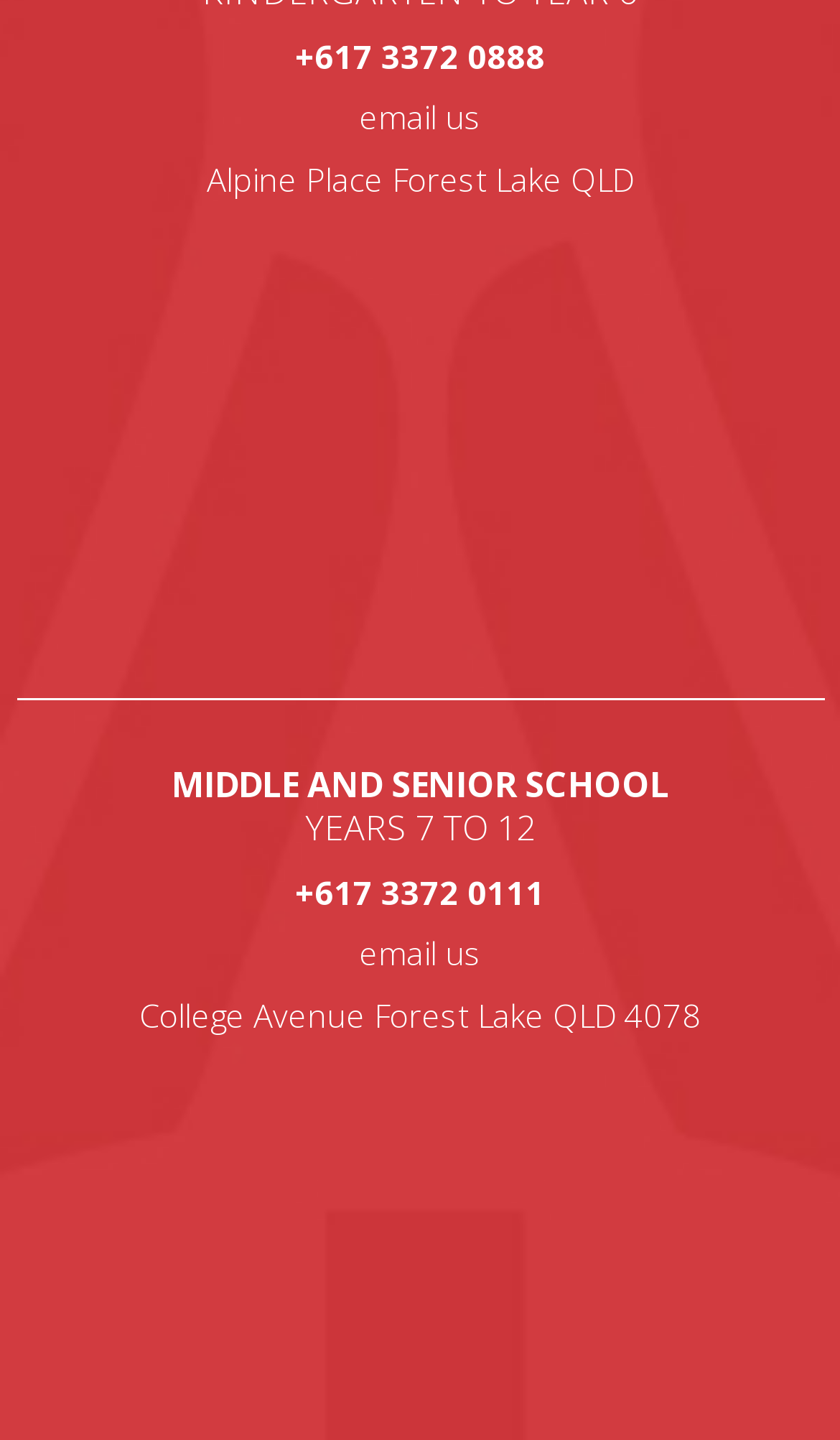What is the phone number for middle and senior school?
Examine the webpage screenshot and provide an in-depth answer to the question.

I found the phone number by looking at the static text element with the bounding box coordinates [0.351, 0.604, 0.649, 0.634] which contains the phone number '+617 3372 0111'.